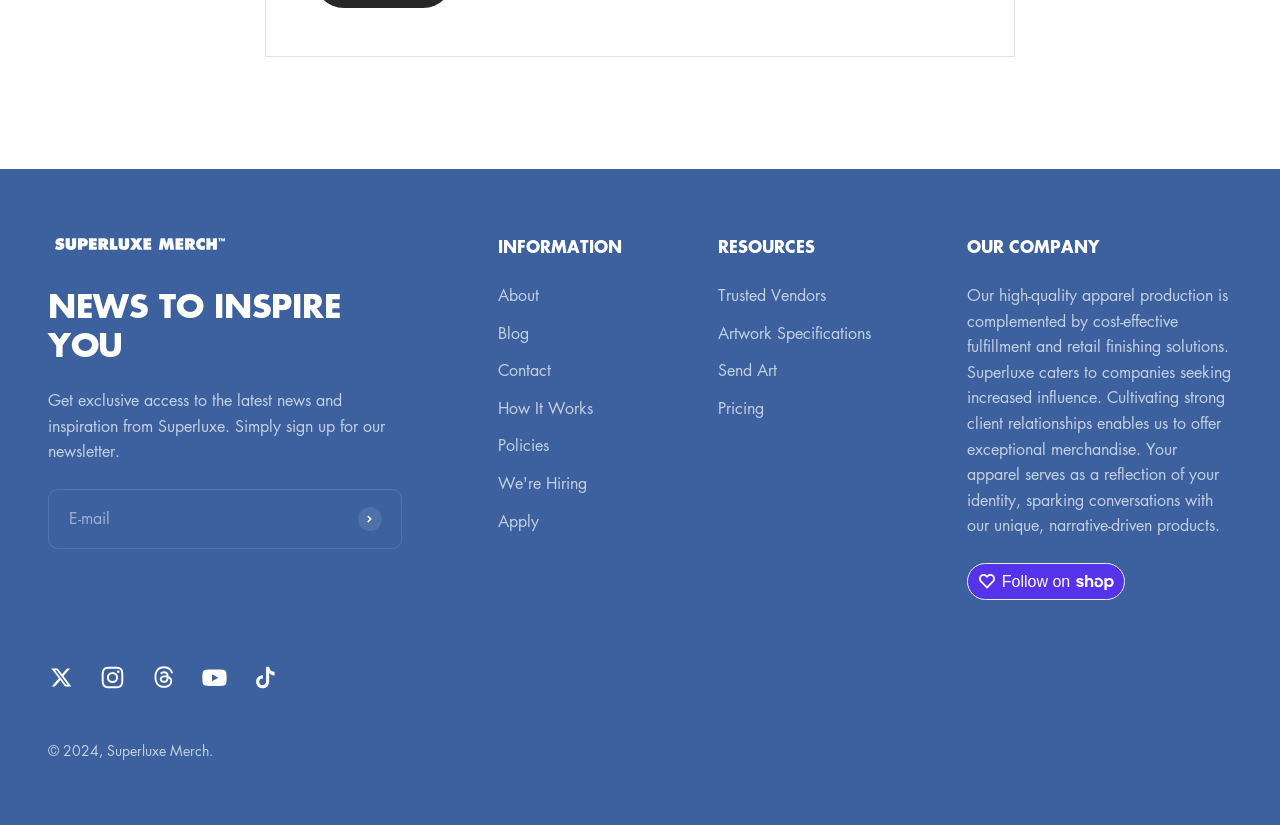Given the element description, predict the bounding box coordinates in the format (top-left x, top-left y, bottom-right x, bottom-right y). Make sure all values are between 0 and 1. Here is the element description: BEST Coolie $0.59 View

None